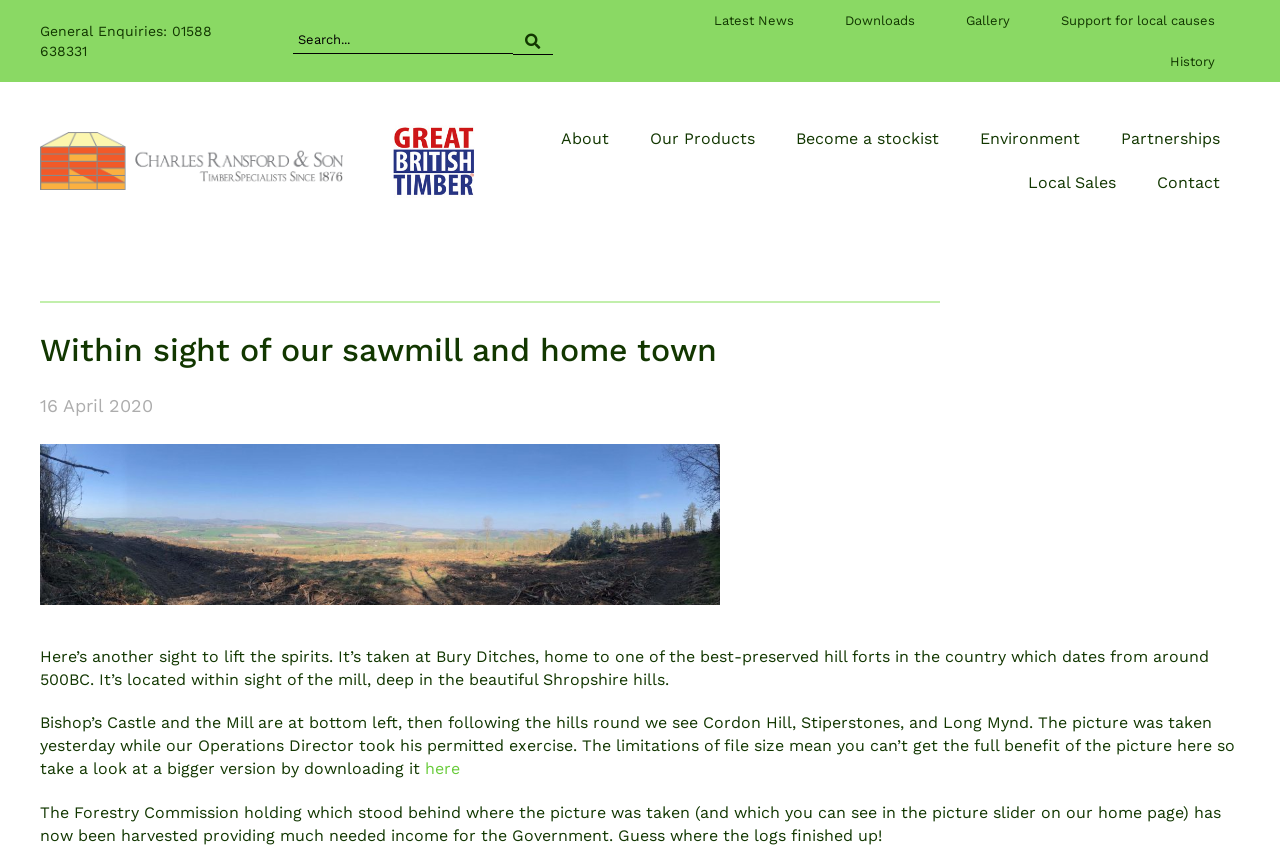Pinpoint the bounding box coordinates of the element you need to click to execute the following instruction: "Search for something". The bounding box should be represented by four float numbers between 0 and 1, in the format [left, top, right, bottom].

[0.229, 0.032, 0.401, 0.063]